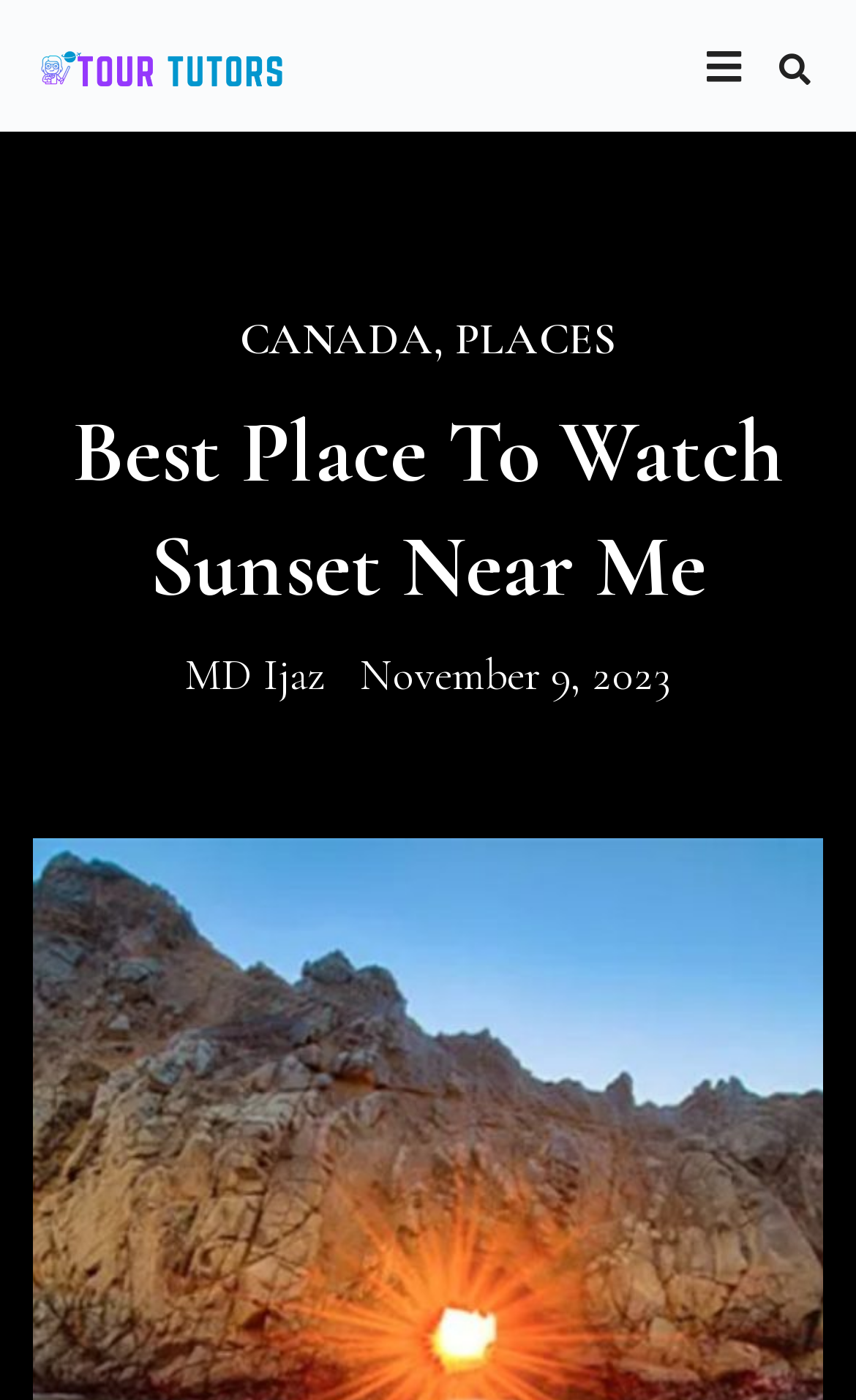What is the purpose of the search bar?
Please provide a comprehensive answer based on the information in the image.

The search bar is located at the top right corner of the webpage, and it has a button labeled 'Search'. This suggests that users can input their search queries to find specific sunset locations, which aligns with the webpage's purpose of helping users discover breathtaking sunset spots near them.